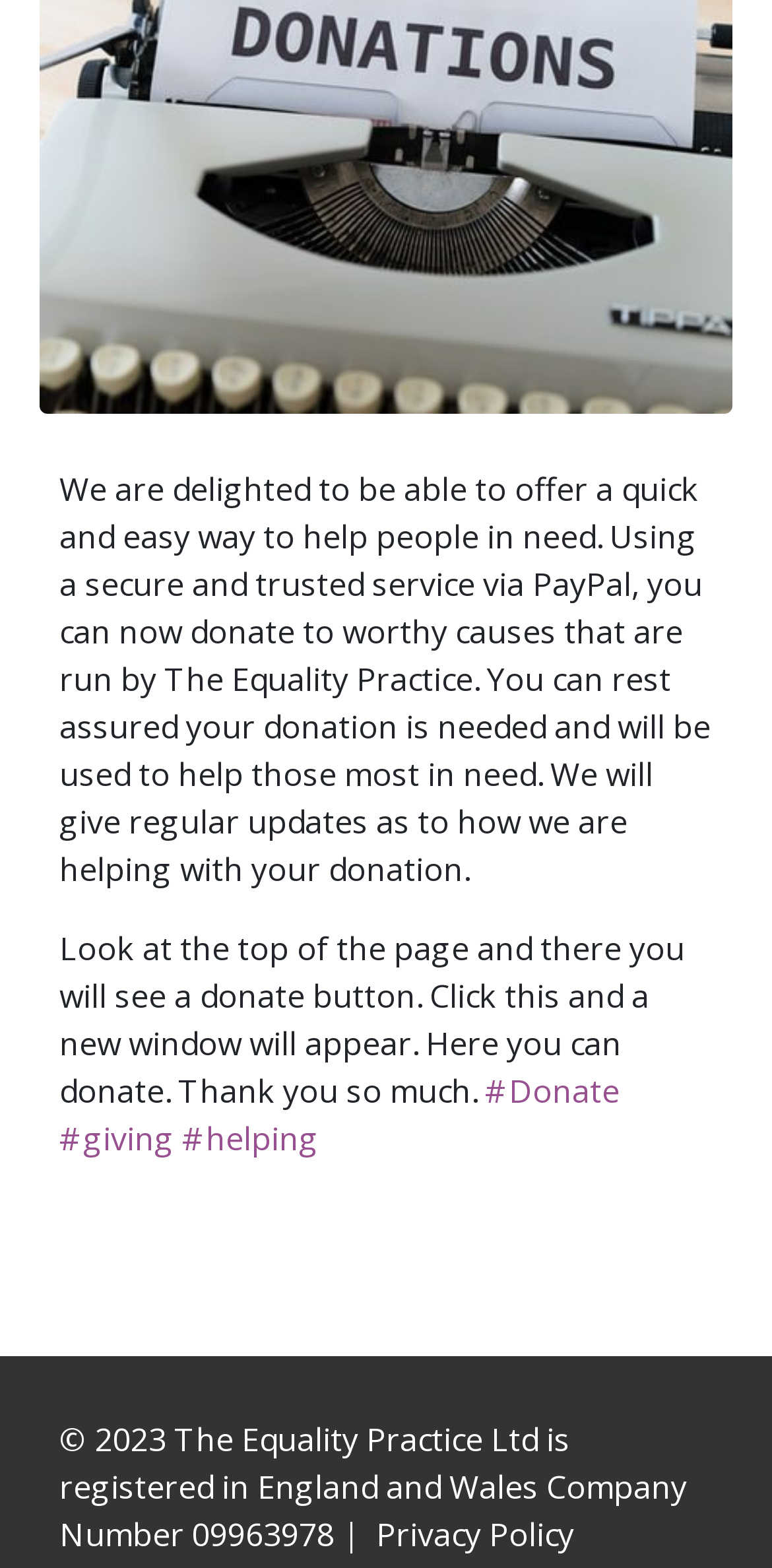Locate and provide the bounding box coordinates for the HTML element that matches this description: "Privacy Policy".

[0.487, 0.964, 0.744, 0.992]